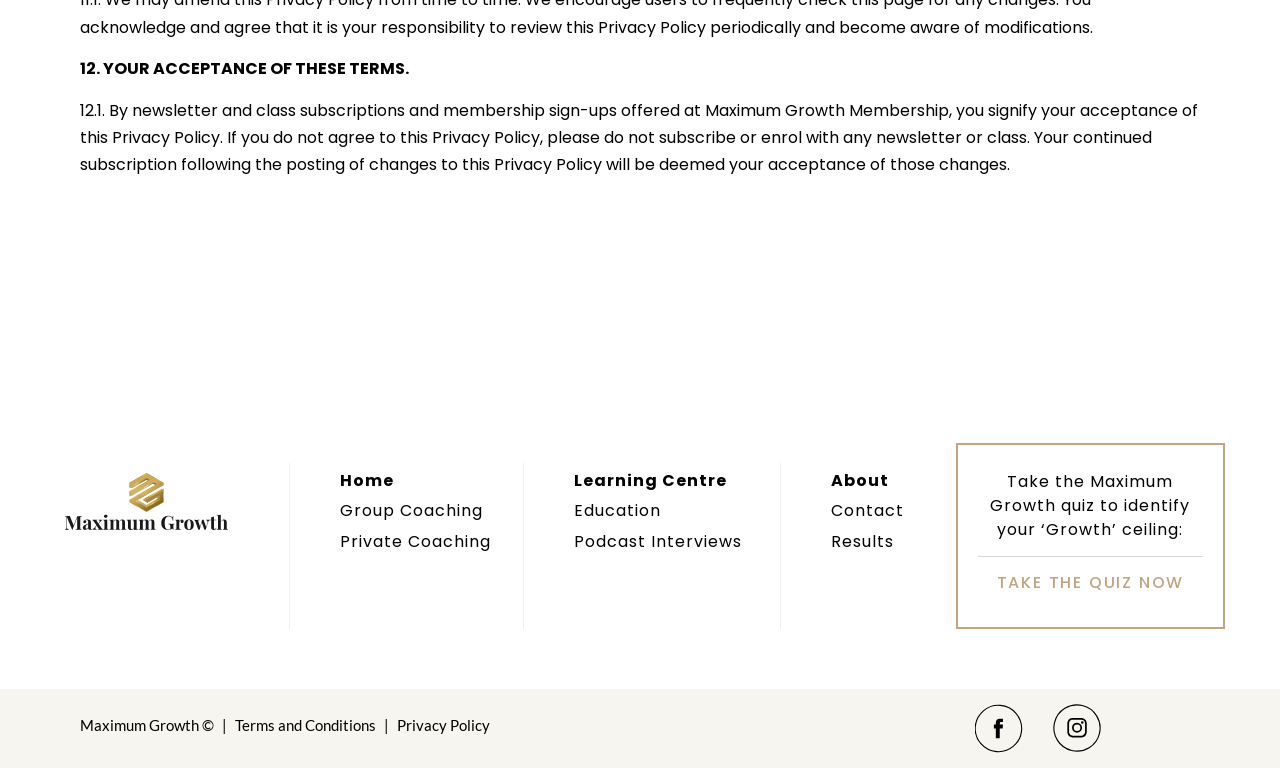Determine the bounding box coordinates for the HTML element mentioned in the following description: "Private Coaching". The coordinates should be a list of four floats ranging from 0 to 1, represented as [left, top, right, bottom].

[0.266, 0.689, 0.384, 0.719]